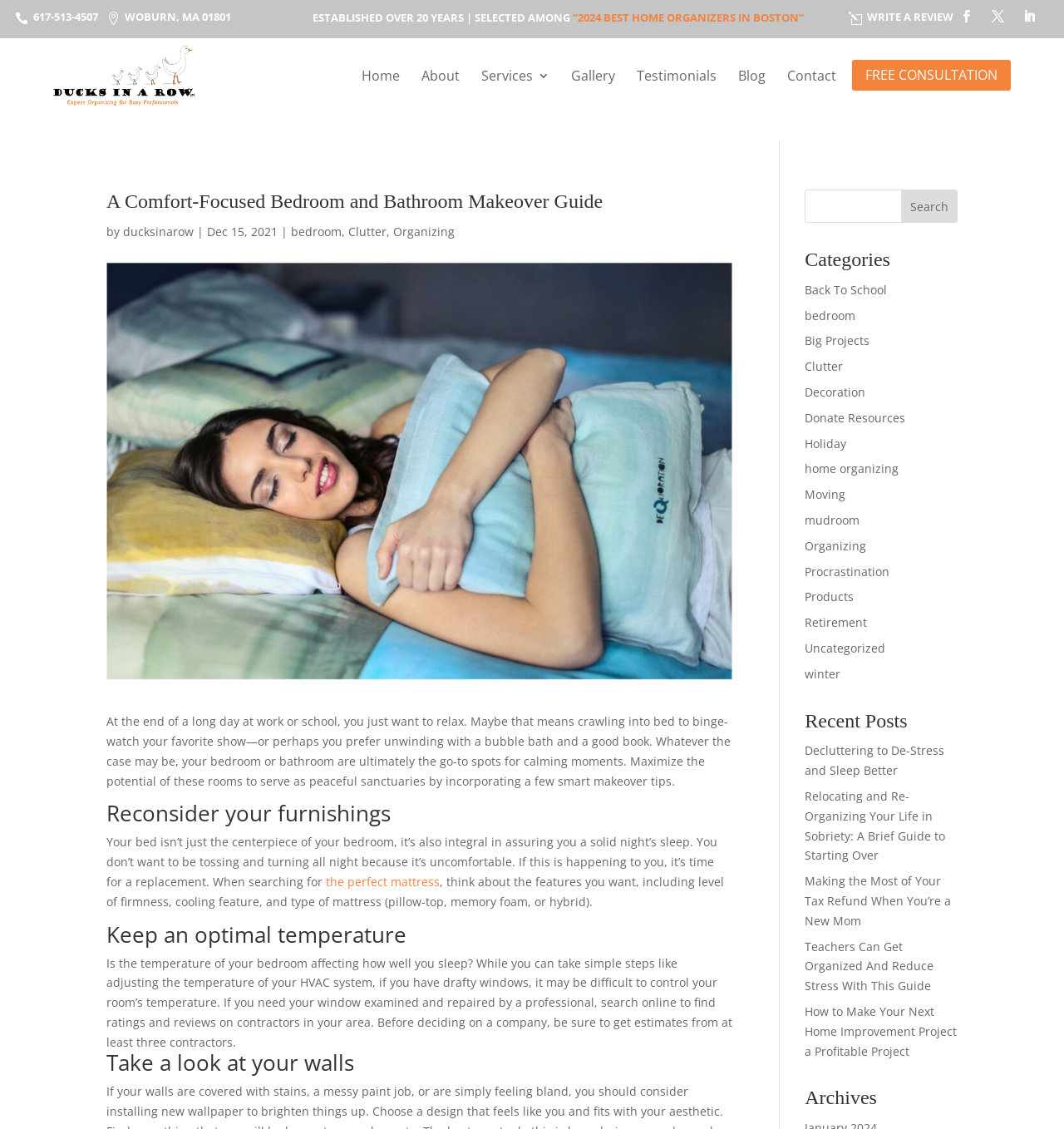Refer to the image and answer the question with as much detail as possible: What is the topic of the article on the webpage?

I found the topic of the article by looking at the main content section of the webpage, where I saw a heading element with the text 'A Comfort-Focused Bedroom and Bathroom Makeover Guide'.